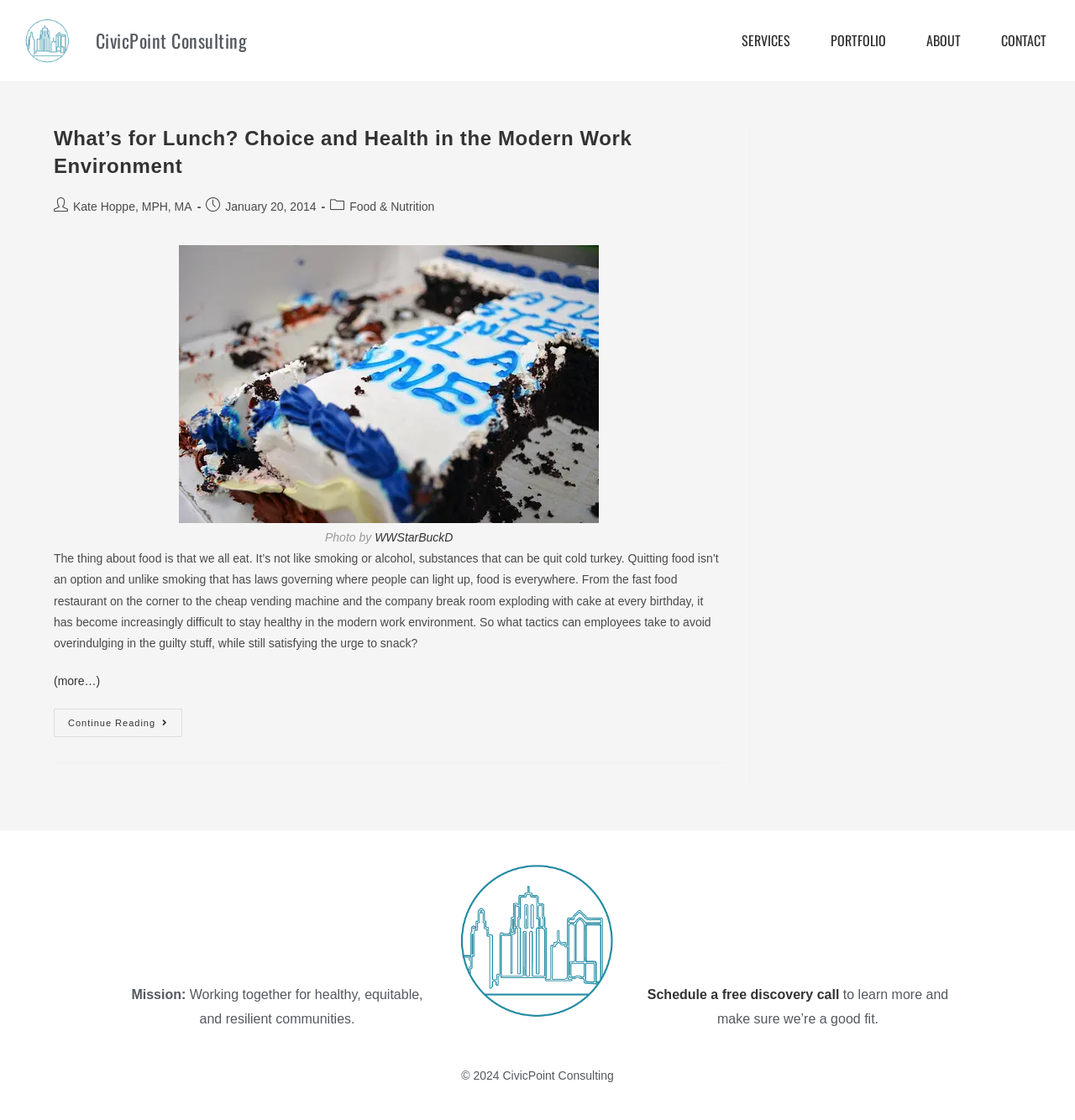What is the title of the article?
Give a detailed response to the question by analyzing the screenshot.

I found the title of the article by looking at the heading element with the text 'What’s for Lunch? Choice and Health in the Modern Work Environment' inside the article section.